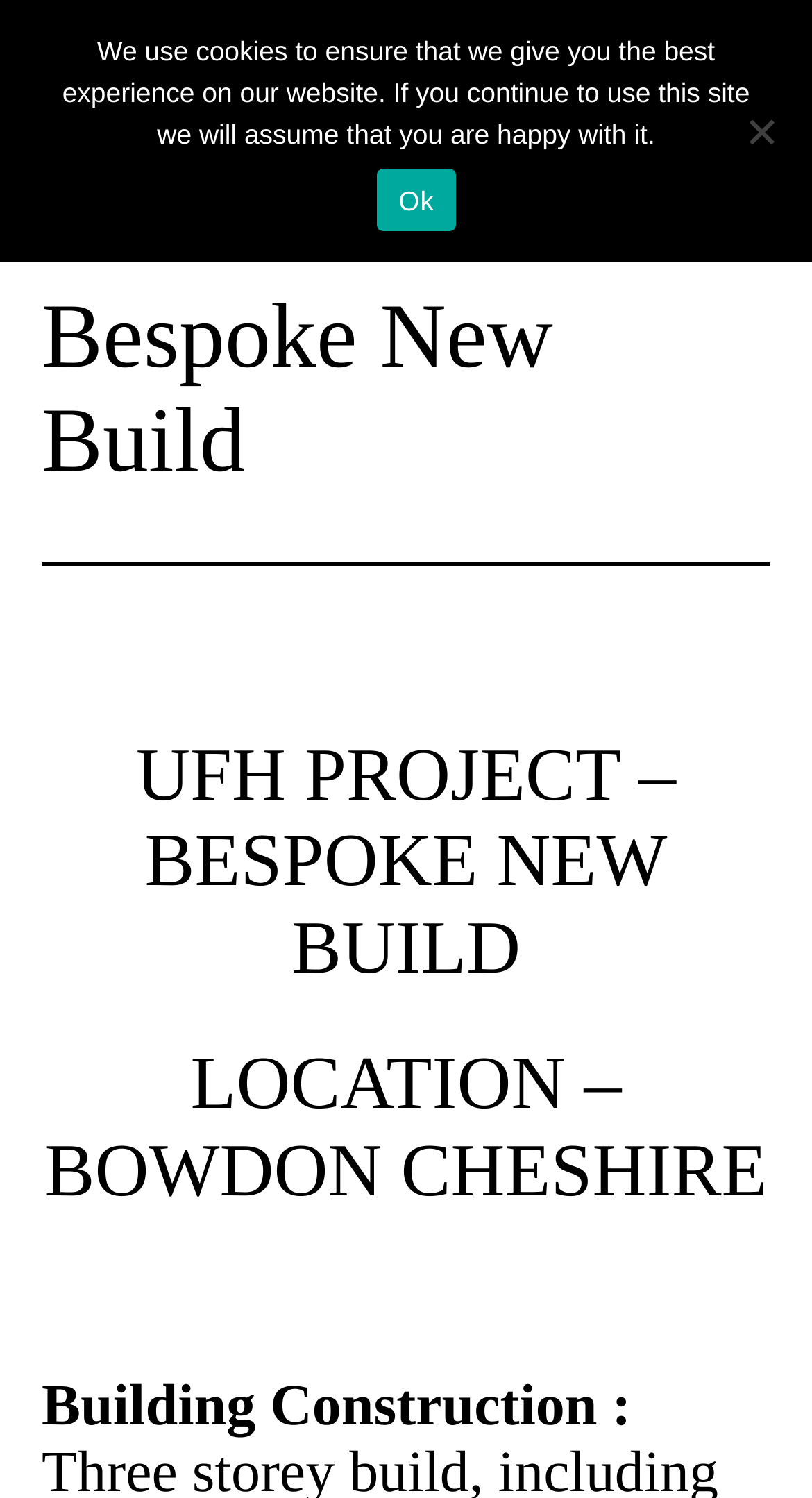Identify the bounding box coordinates for the UI element mentioned here: "Menu main". Provide the coordinates as four float values between 0 and 1, i.e., [left, top, right, bottom].

None